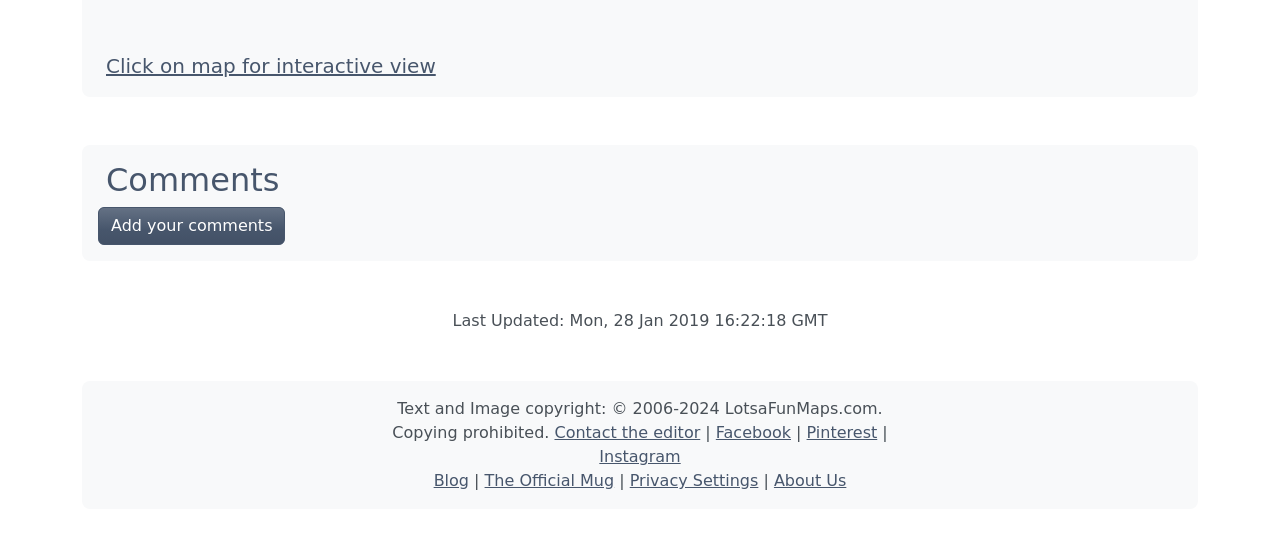What is the copyright information on the webpage?
Using the image, elaborate on the answer with as much detail as possible.

The copyright information on the webpage indicates that the text and images on the webpage are copyrighted by LotsaFunMaps.com from 2006 to 2024, implying that the content is protected by copyright law and should not be copied or used without permission.